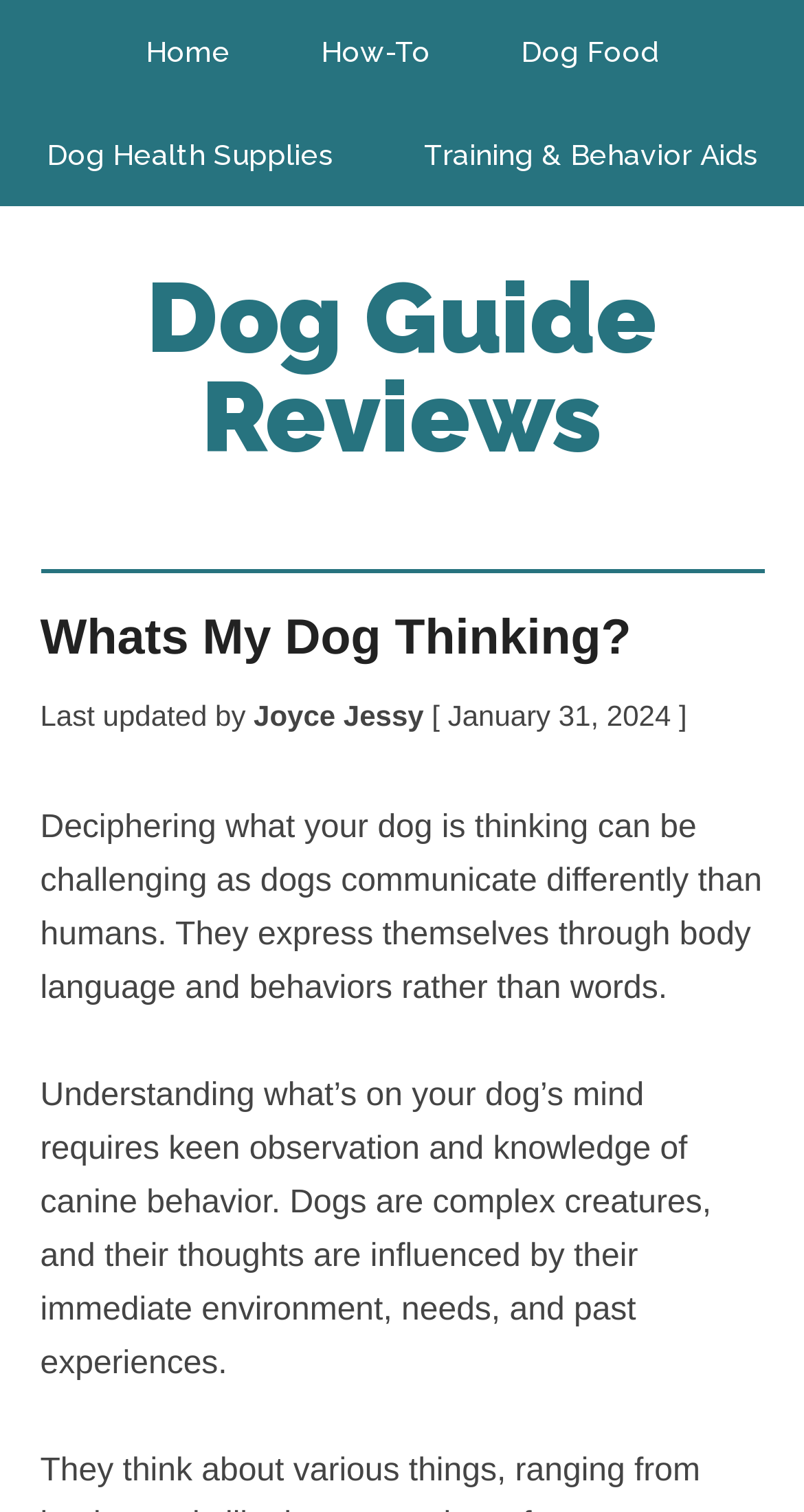Describe all the key features and sections of the webpage thoroughly.

The webpage is about understanding dog behavior and thoughts. At the top, there is a navigation menu with five links: "Home", "How-To", "Dog Food", "Dog Health Supplies", and "Training & Behavior Aids". Below the navigation menu, there is a prominent link to "Dog Guide Reviews".

The main content of the webpage is divided into sections. The first section has a heading "Whats My Dog Thinking?" and is accompanied by the author's name, "Joyce Jessy", and the date "January 31, 2024". 

Below the heading, there are two paragraphs of text. The first paragraph explains that deciphering what a dog is thinking can be challenging because dogs communicate differently than humans, using body language and behaviors instead of words. The second paragraph emphasizes the importance of keen observation and knowledge of canine behavior to understand what's on a dog's mind, as their thoughts are influenced by their environment, needs, and past experiences.